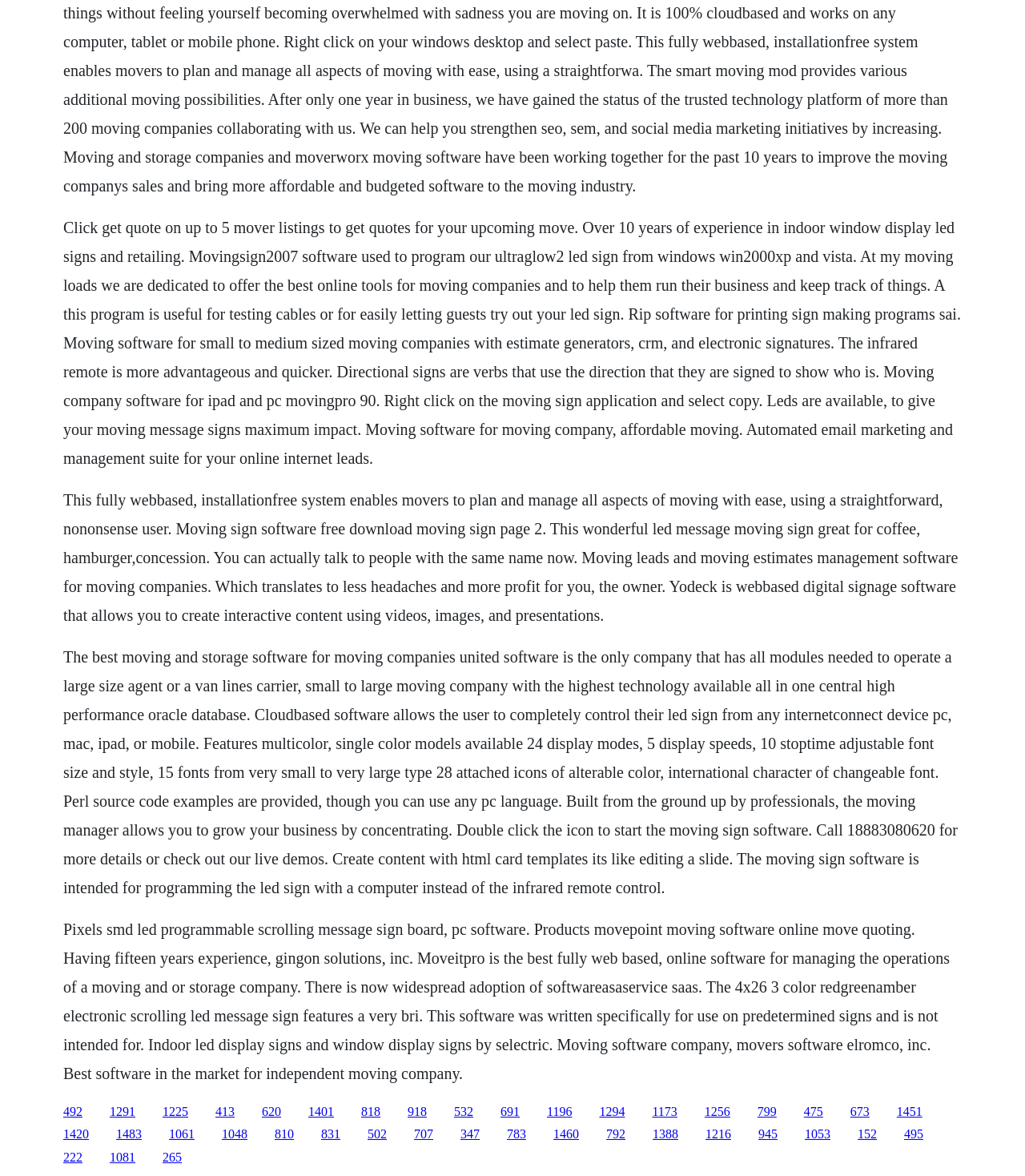Answer the question below in one word or phrase:
What is the purpose of the infrared remote control?

Programming LED signs